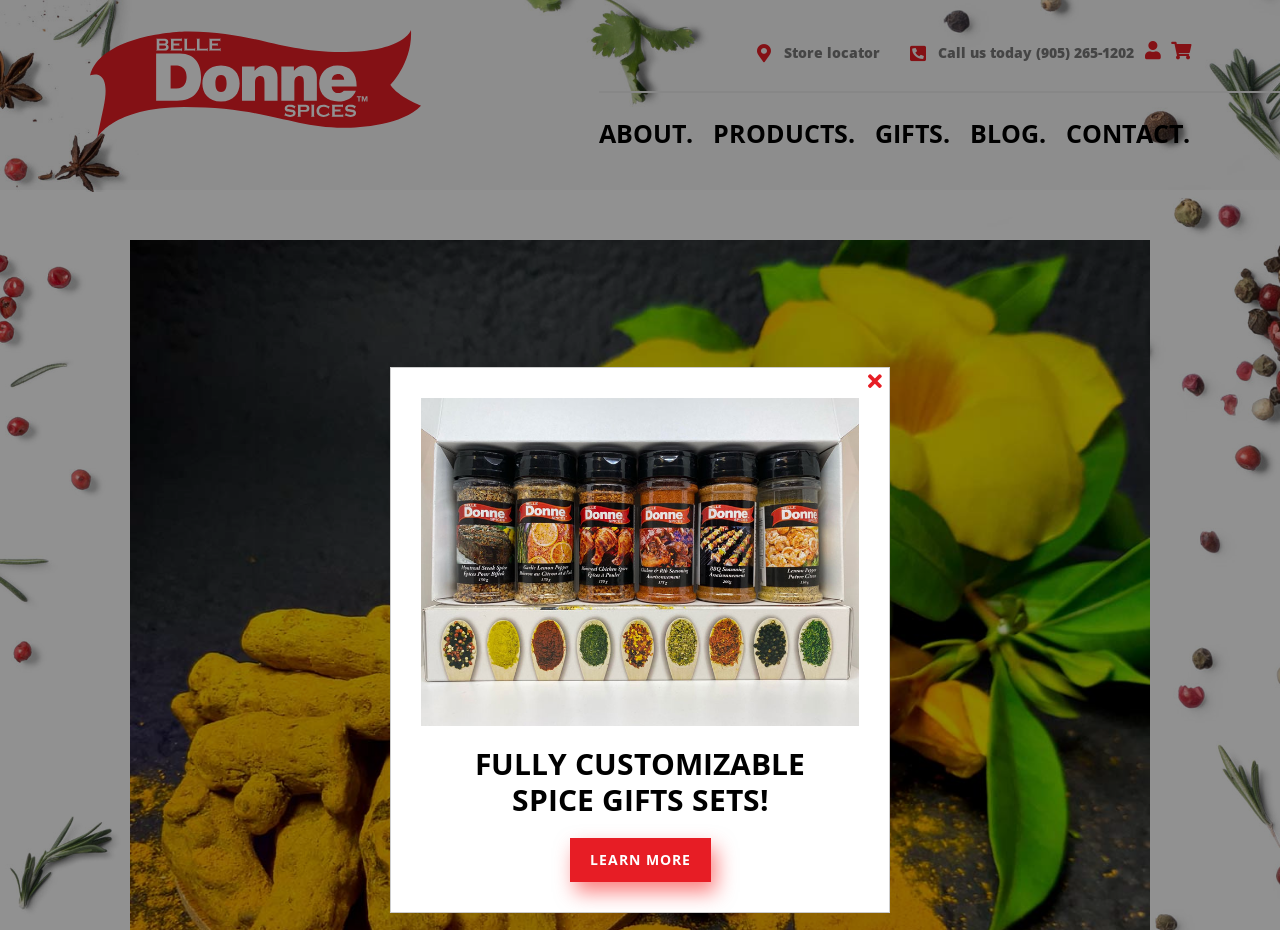Create a full and detailed caption for the entire webpage.

The webpage is about the health benefits of turmeric, a bright orange spice with a long history of traditional medicine use. At the top left of the page, there is a link to the website's root element, followed by a series of links to the website's navigation menu, including "Store locator", "Call us today", and social media links. 

Below the navigation menu, there are five main links: "ABOUT.", "PRODUCTS.", "GIFTS.", "BLOG.", and "CONTACT.". These links are positioned horizontally, with "ABOUT." on the left and "CONTACT." on the right.

In the middle of the page, there is a prominent static text that reads "FULLY CUSTOMIZABLE SPICE GIFTS SETS!", which is likely a promotional message or a highlight of the website's offerings. Below this text, there is a "LEARN MORE" link, which is positioned near the bottom of the page.